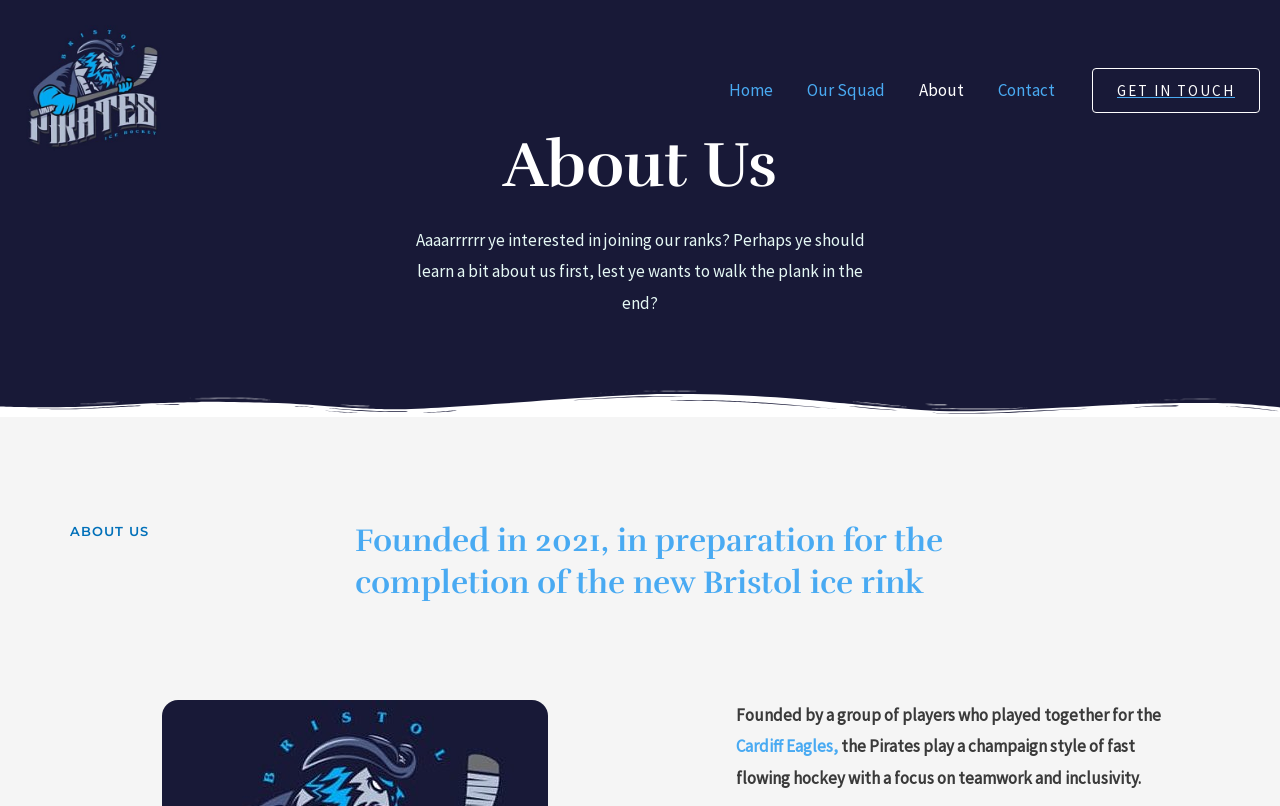Provide the bounding box coordinates for the specified HTML element described in this description: "Contact". The coordinates should be four float numbers ranging from 0 to 1, in the format [left, top, right, bottom].

[0.766, 0.068, 0.838, 0.155]